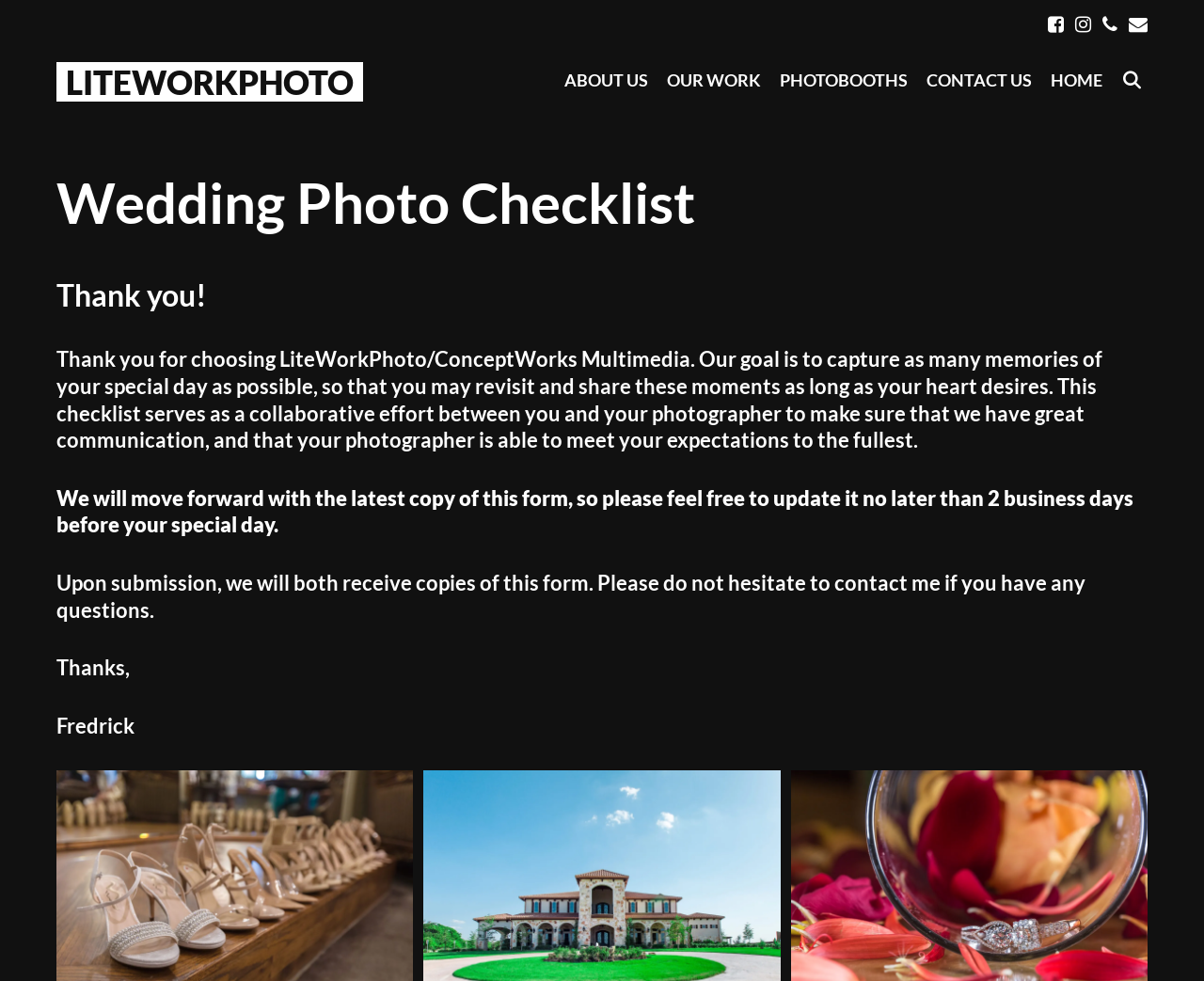Generate the text content of the main headline of the webpage.

Wedding Photo Checklist